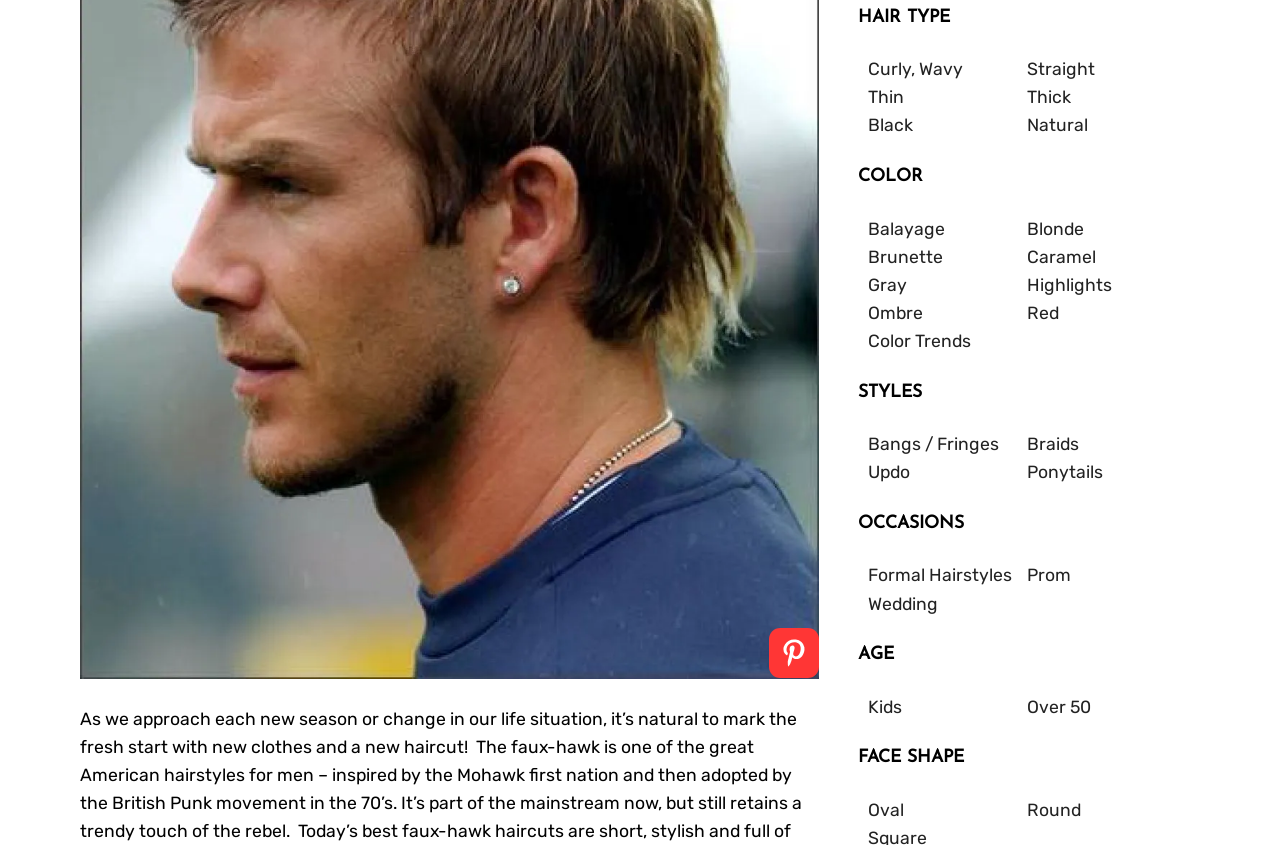How many hairstyle options are there for formal occasions?
Provide a detailed answer to the question, using the image to inform your response.

There are two hairstyle options for formal occasions because there are two links under the 'OCCASIONS' heading, which are 'Formal Hairstyles' and 'Prom'.